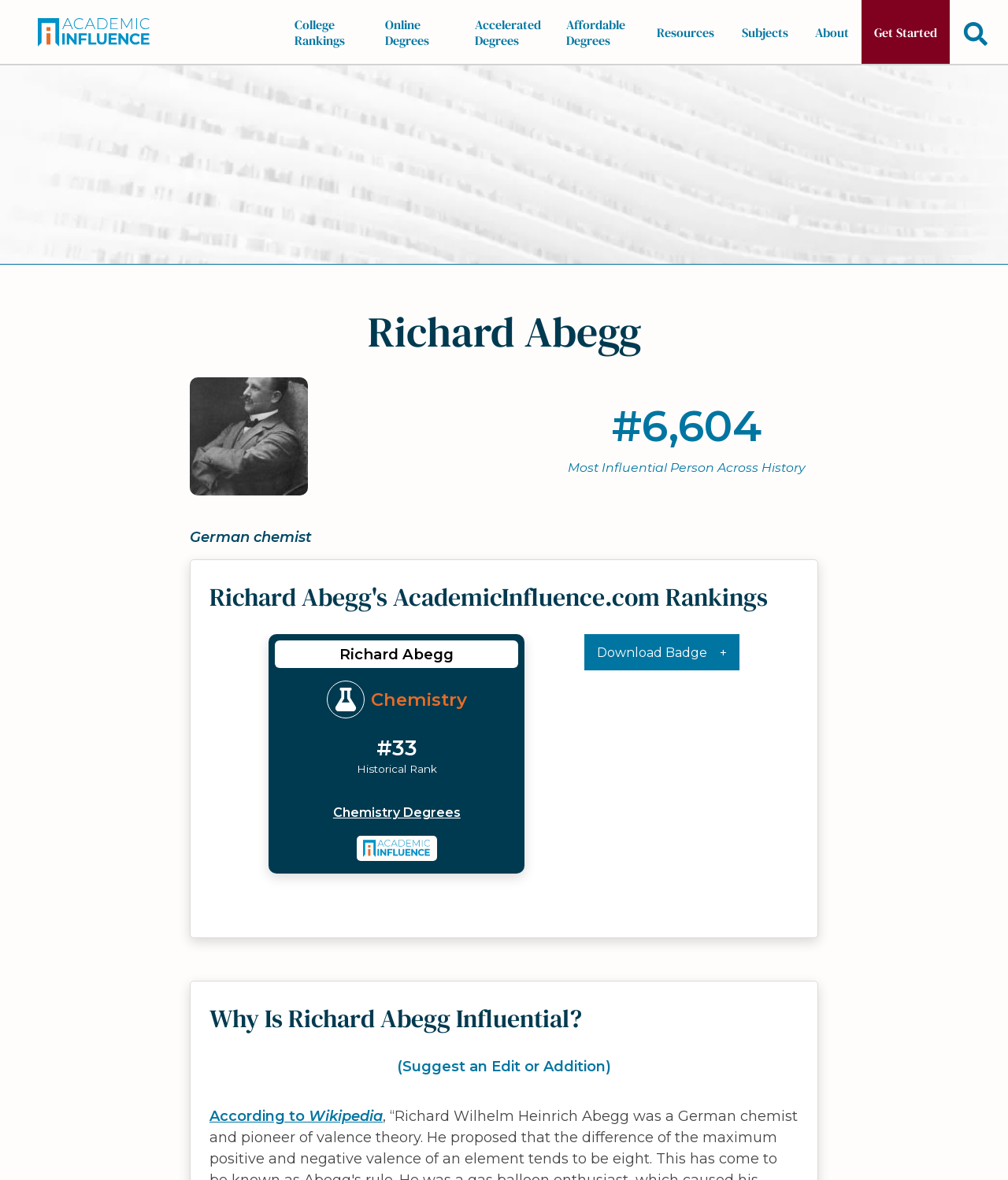Please find the bounding box coordinates for the clickable element needed to perform this instruction: "Go to home page of Academic Influence".

[0.038, 0.009, 0.166, 0.045]